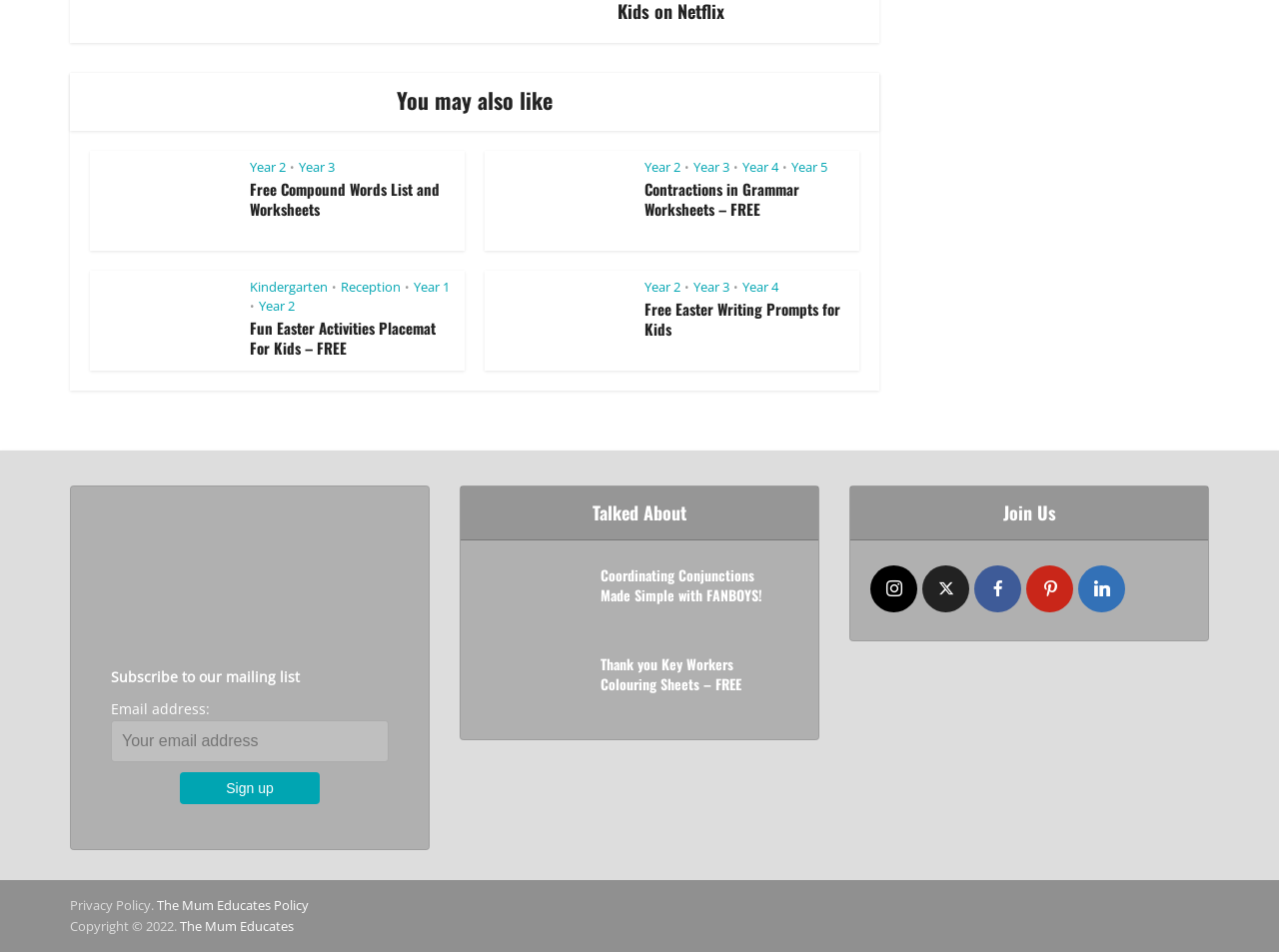What is the theme of the image 'Easter Activities Placemat'?
Please answer the question with a single word or phrase, referencing the image.

Easter